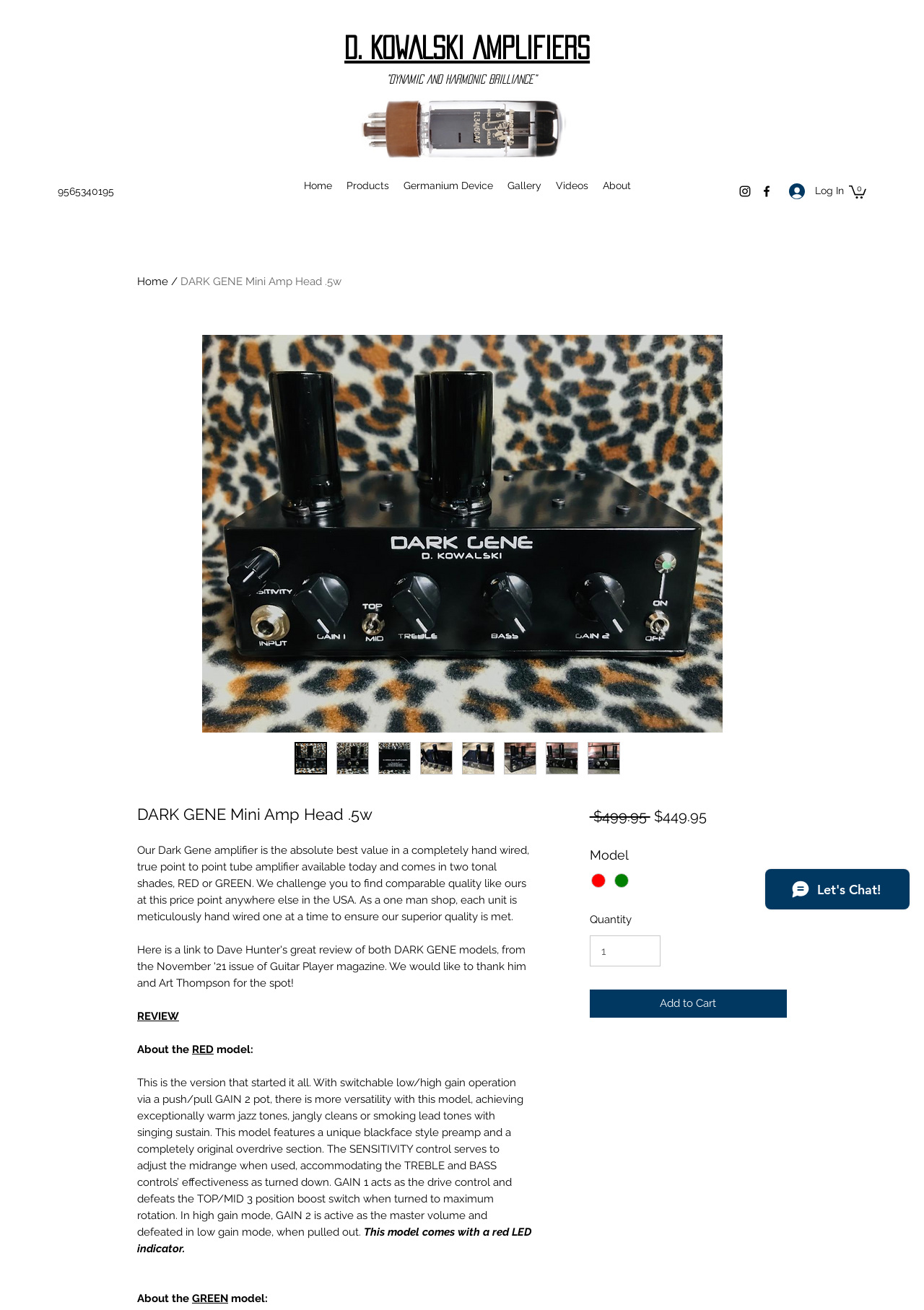Using the information shown in the image, answer the question with as much detail as possible: What is the function of the SENSITIVITY control?

I found the information about the SENSITIVITY control in the product description, which states that it 'serves to adjust the midrange when used, accommodating the TREBLE and BASS controls’ effectiveness as turned down'.